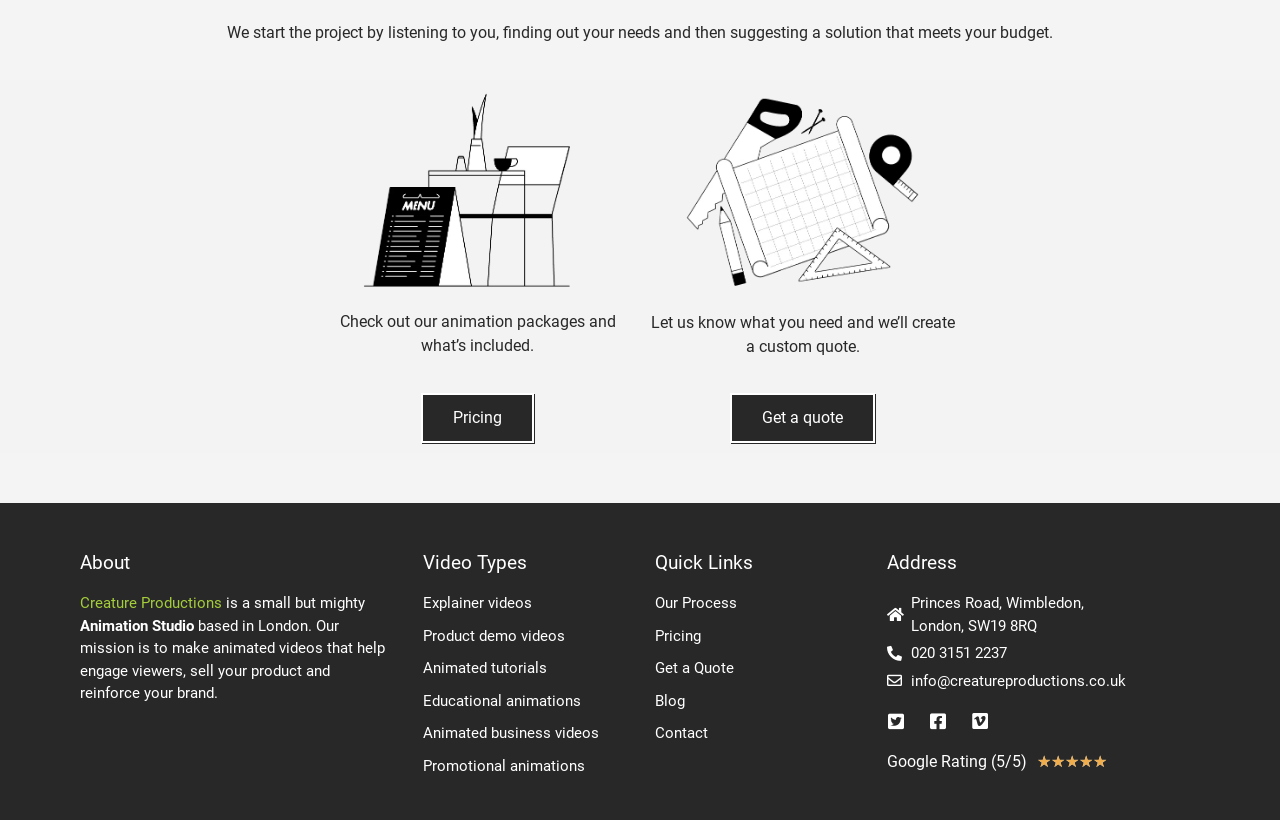Answer the question in one word or a short phrase:
What is the name of the animation studio?

Creature Productions